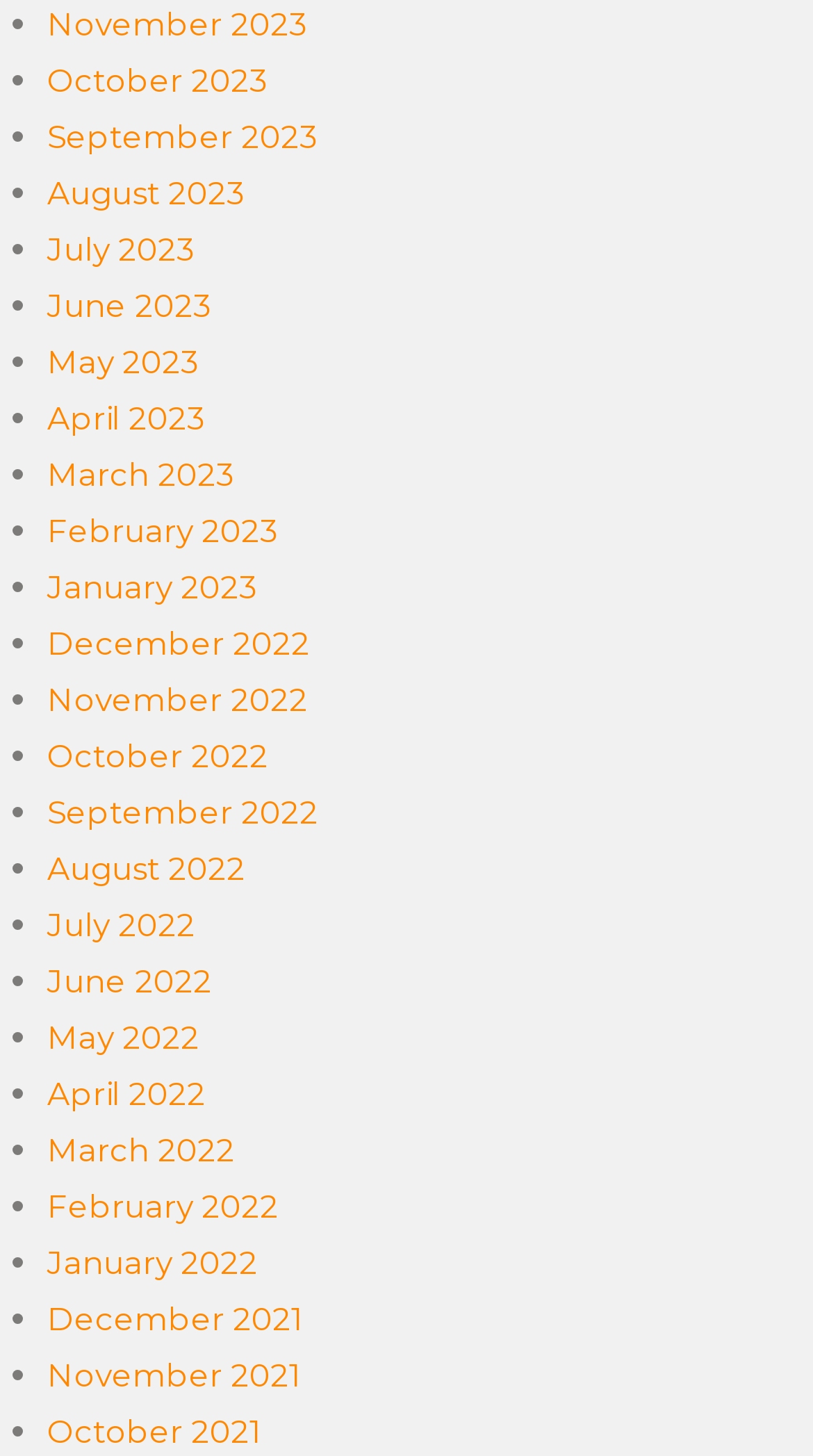Can you give a detailed response to the following question using the information from the image? How many list markers are there?

I counted the number of list markers (•) on the webpage and found 24, each corresponding to a month.